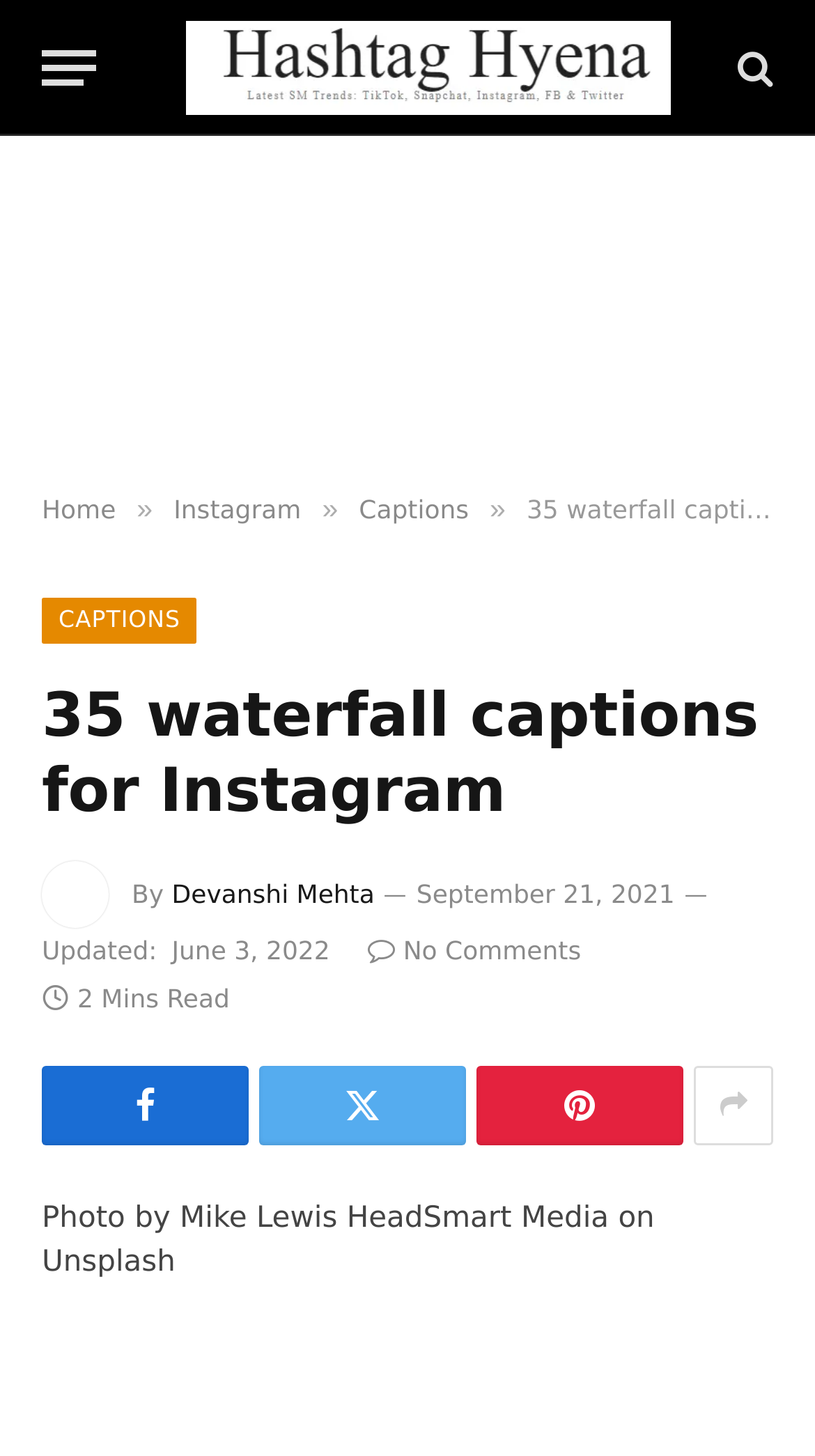Look at the image and write a detailed answer to the question: 
What is the name of the author of the captions?

The author's name can be found by looking at the text 'By' followed by the name 'Devanshi Mehta' which is a link.